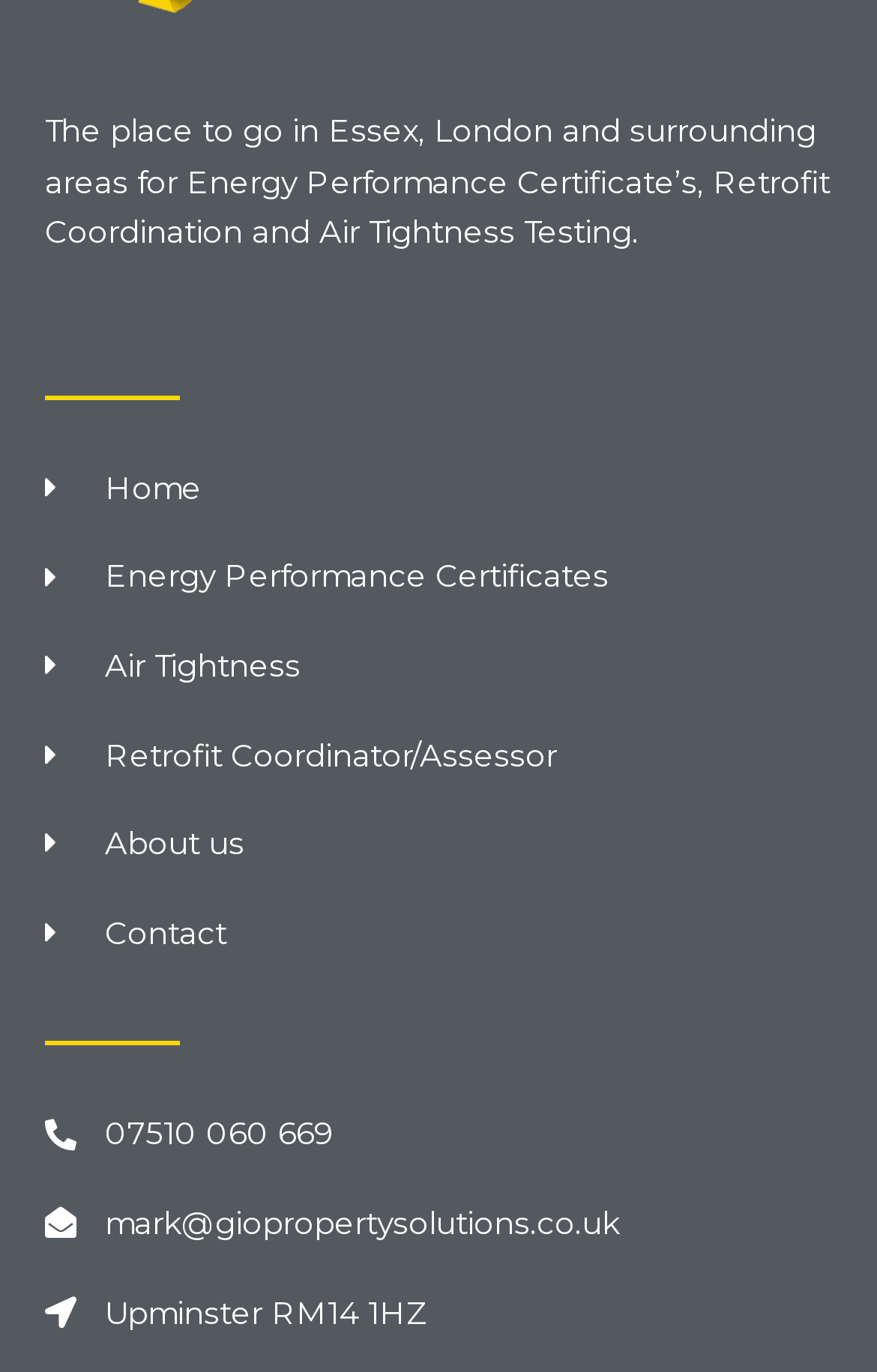What is the main service provided by this company?
Based on the visual, give a brief answer using one word or a short phrase.

Energy Performance Certificates